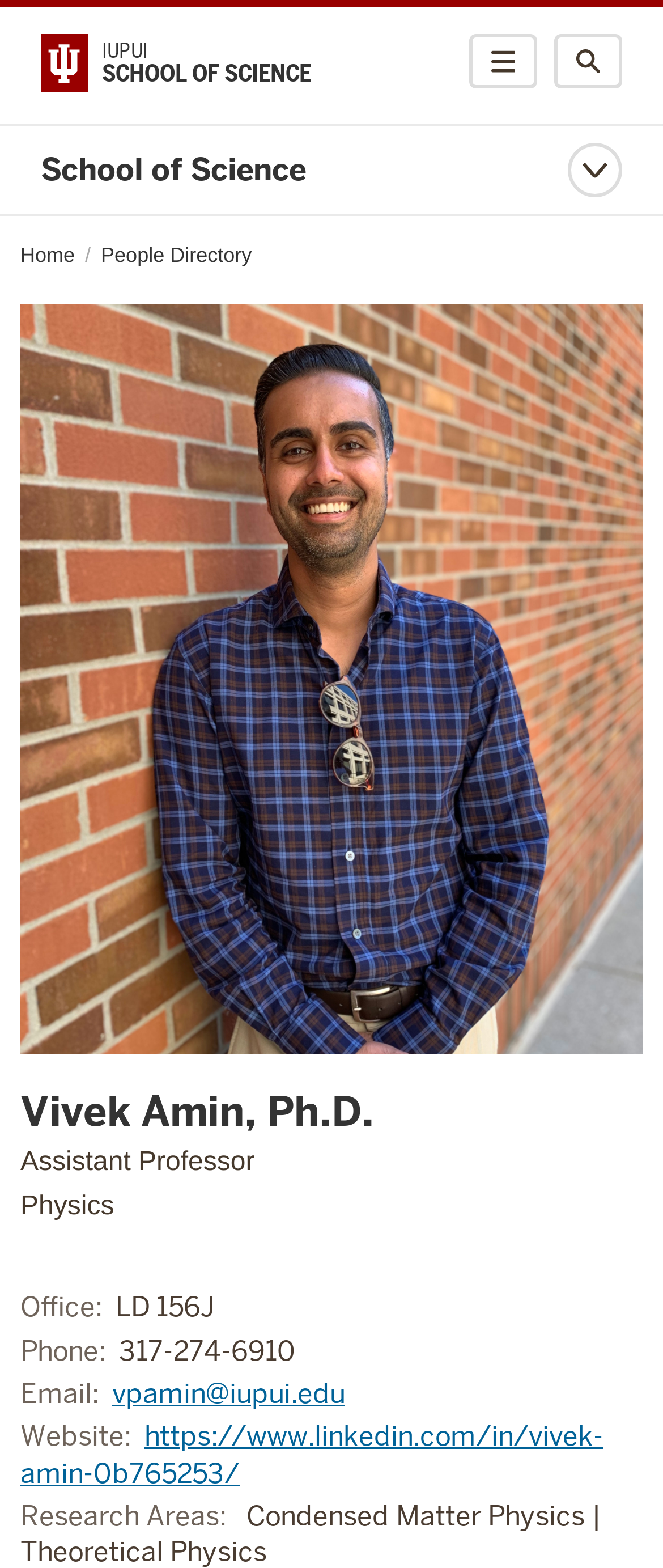What is the email address of Vivek Amin?
By examining the image, provide a one-word or phrase answer.

vpamin@iupui.edu